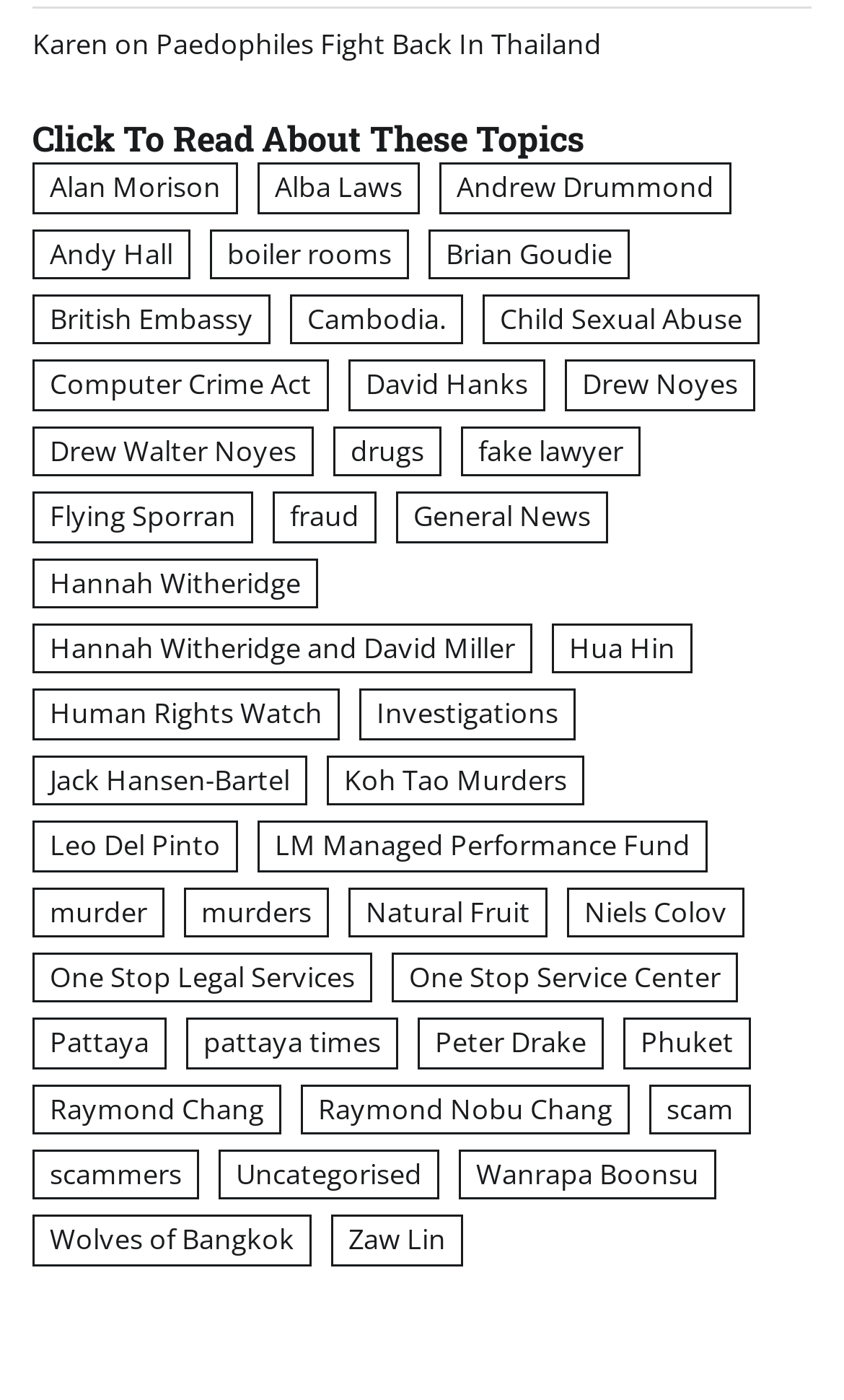Pinpoint the bounding box coordinates of the area that should be clicked to complete the following instruction: "Read about 'Andrew Drummond'". The coordinates must be given as four float numbers between 0 and 1, i.e., [left, top, right, bottom].

[0.521, 0.116, 0.867, 0.152]